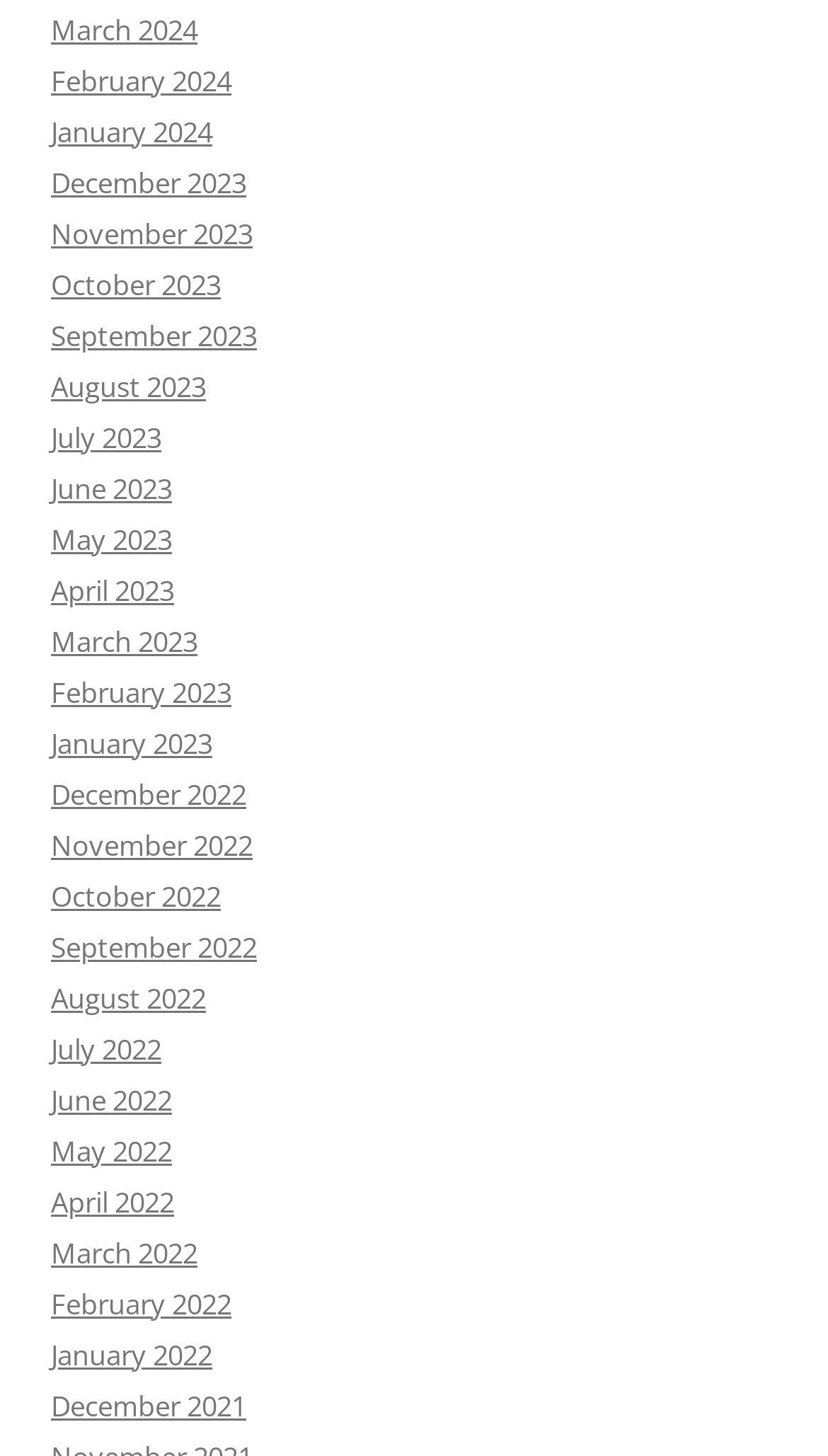Determine the bounding box coordinates of the element's region needed to click to follow the instruction: "Access June 2022". Provide these coordinates as four float numbers between 0 and 1, formatted as [left, top, right, bottom].

[0.062, 0.742, 0.208, 0.768]